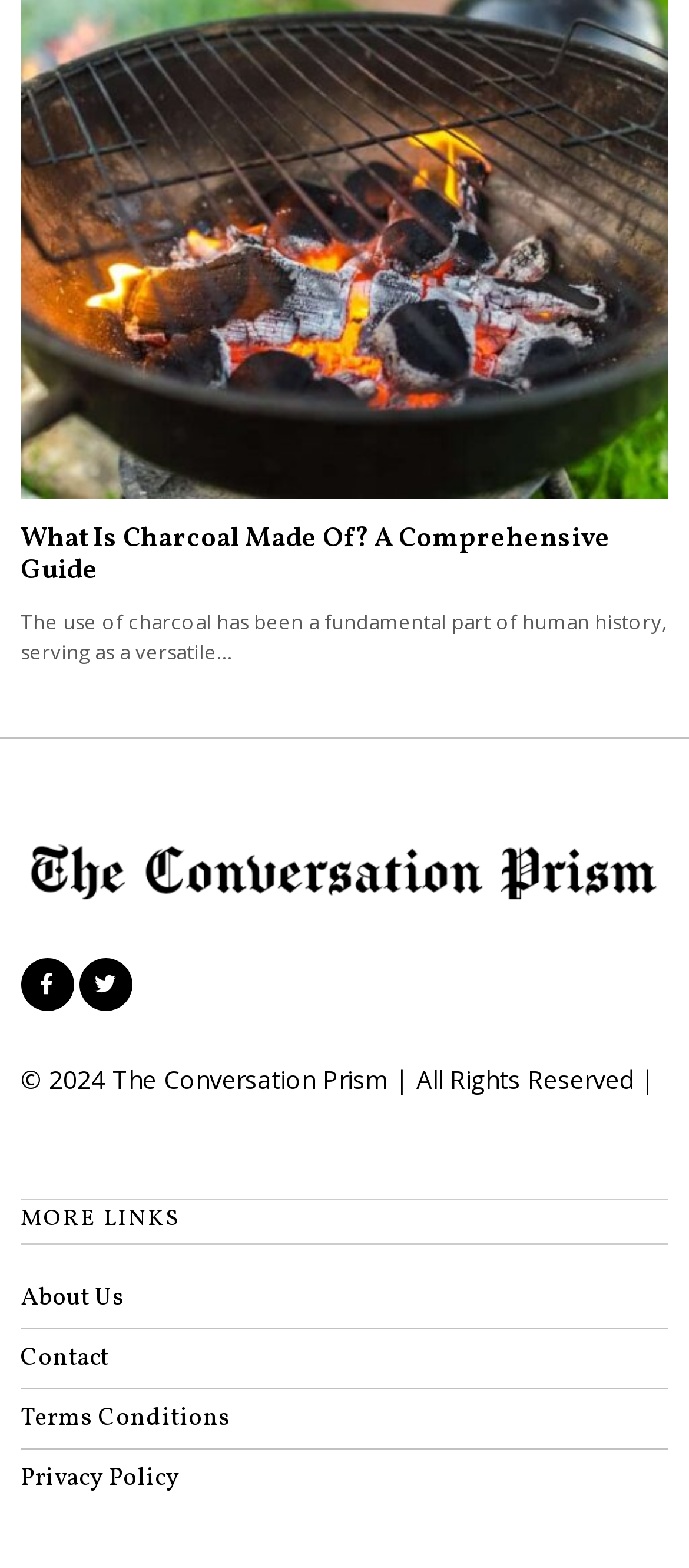Locate the bounding box coordinates of the element to click to perform the following action: 'view the privacy policy'. The coordinates should be given as four float values between 0 and 1, in the form of [left, top, right, bottom].

[0.03, 0.932, 0.261, 0.954]